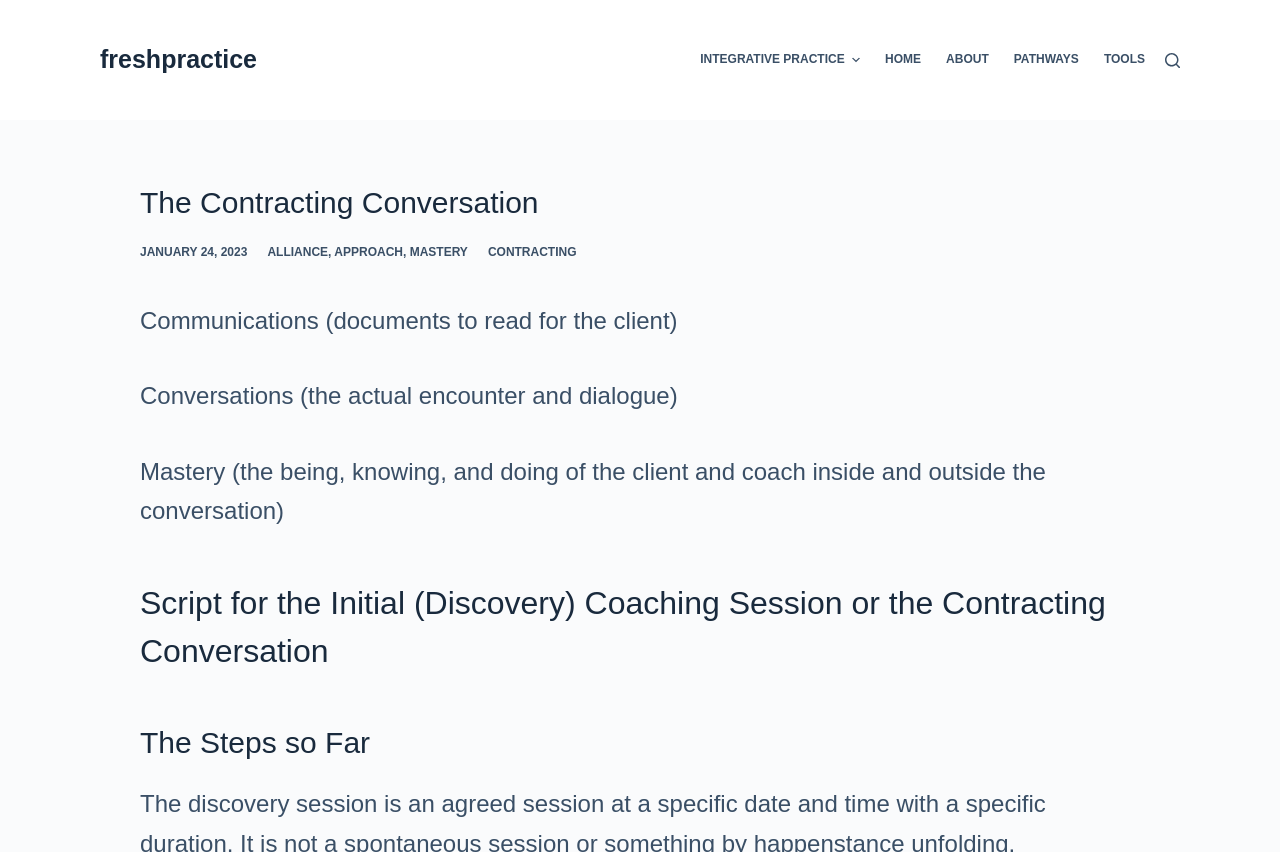How many links are in the main content area?
By examining the image, provide a one-word or phrase answer.

4